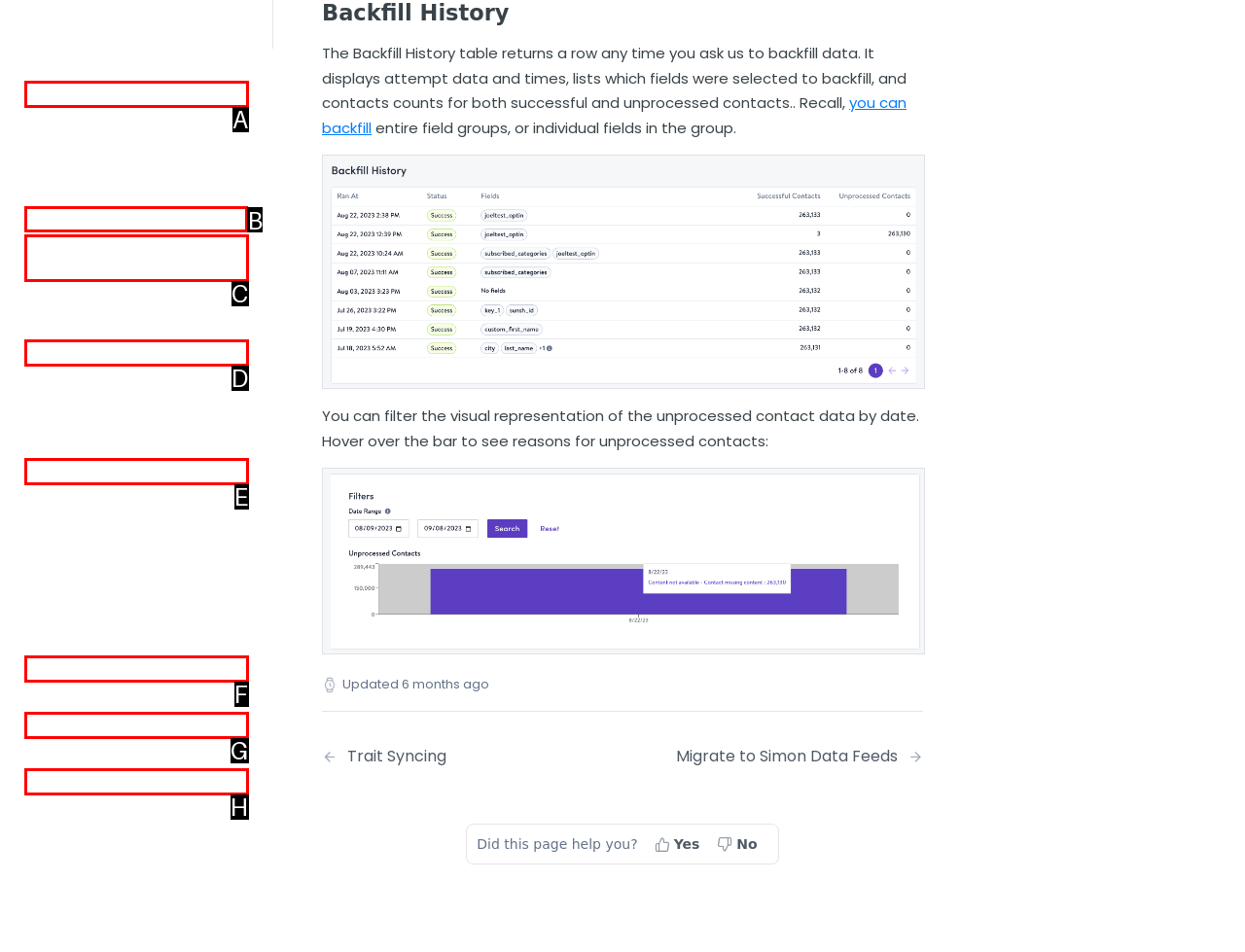Indicate the HTML element to be clicked to accomplish this task: Export a segment Respond using the letter of the correct option.

B